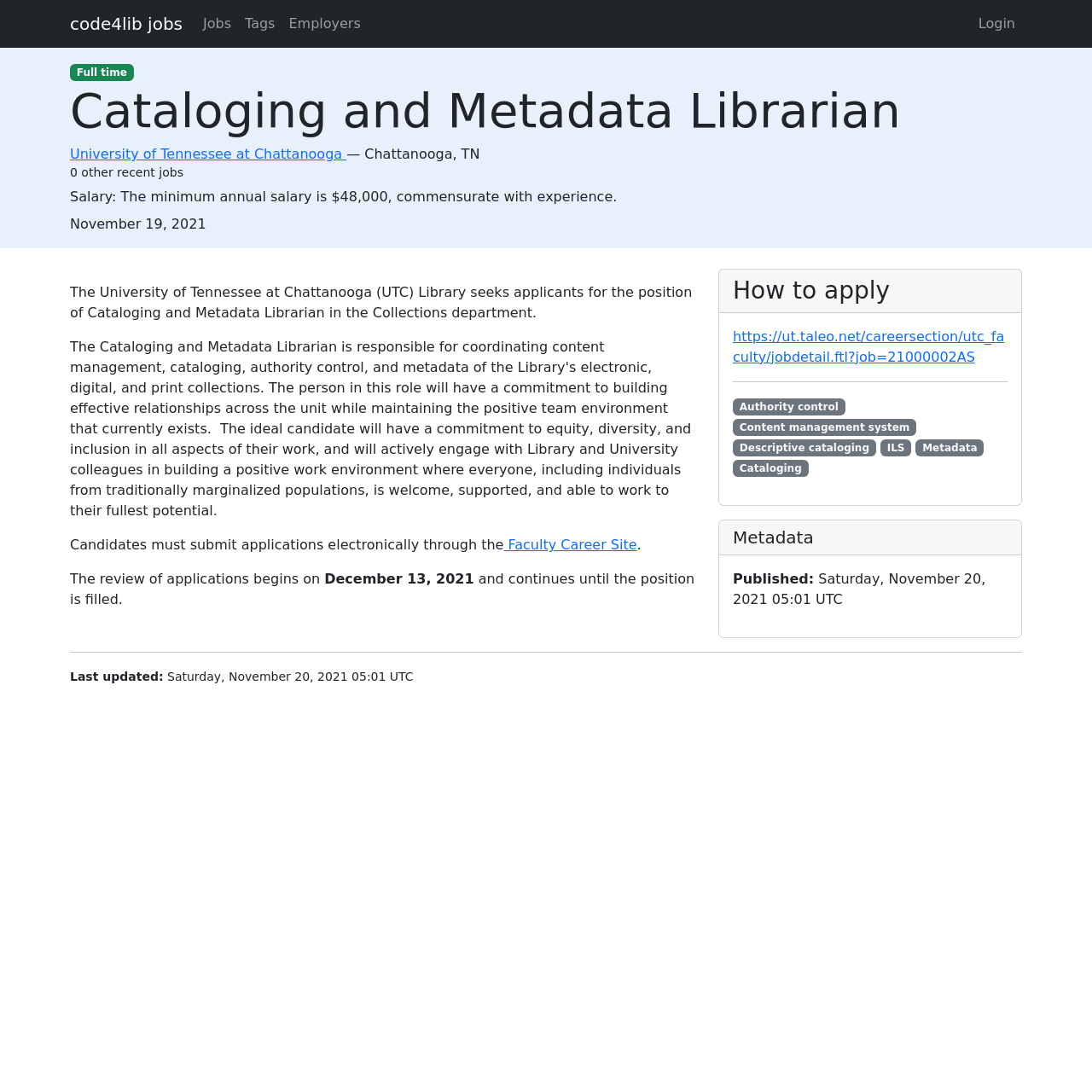Locate the bounding box coordinates of the element you need to click to accomplish the task described by this instruction: "Apply for the job through the link".

[0.671, 0.301, 0.92, 0.334]